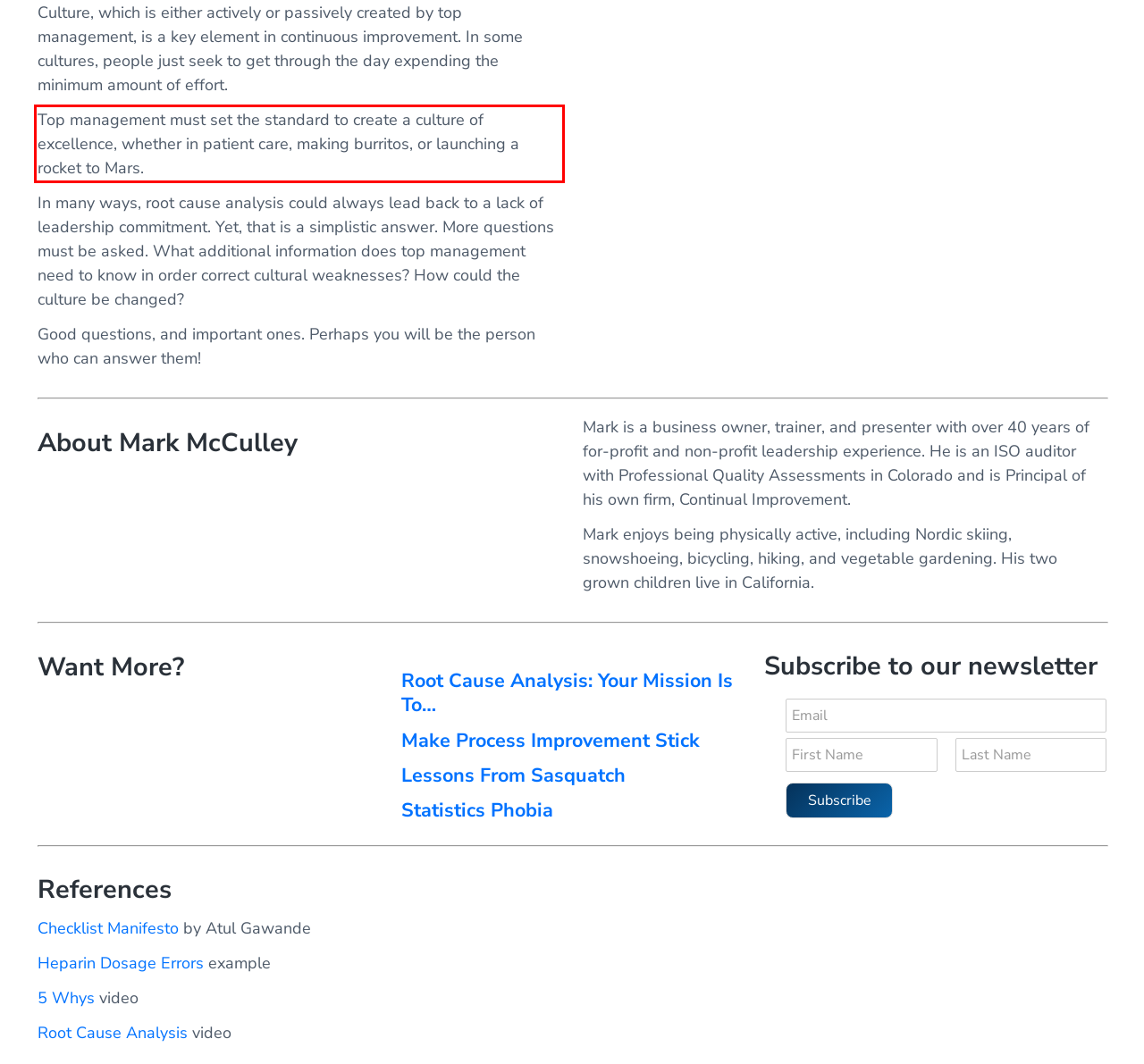Given a screenshot of a webpage, locate the red bounding box and extract the text it encloses.

Top management must set the standard to create a culture of excellence, whether in patient care, making burritos, or launching a rocket to Mars.